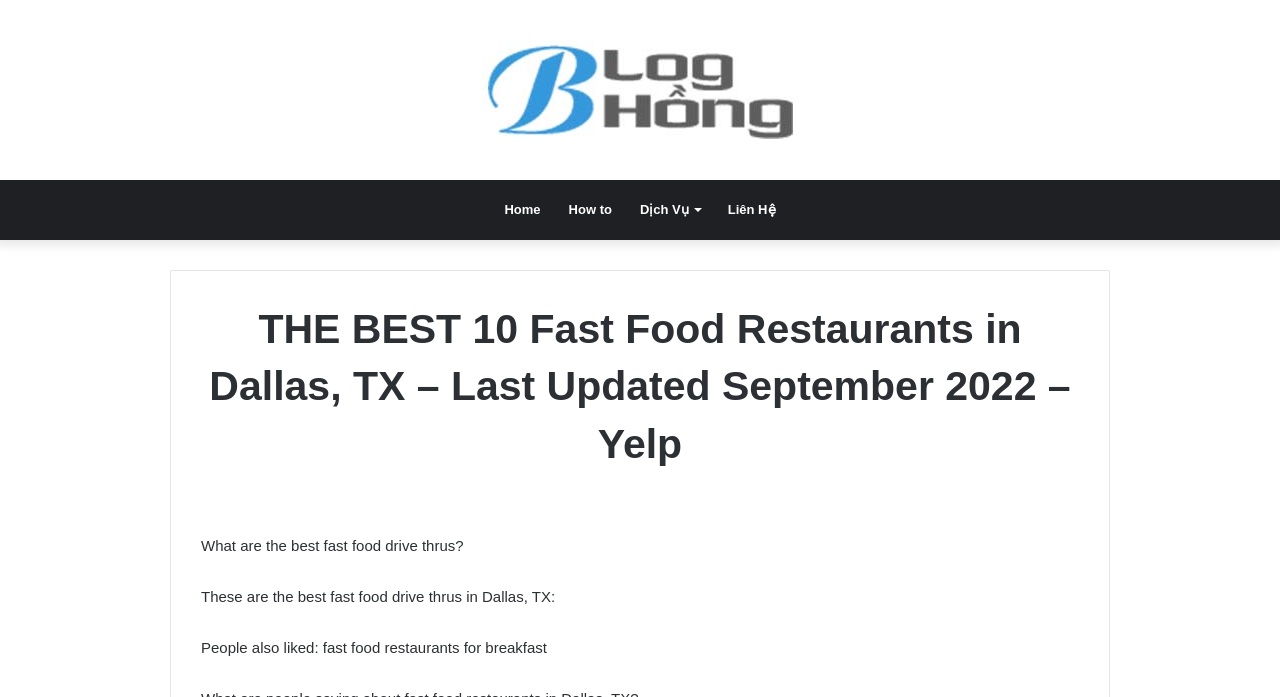What is the name of the blog?
Analyze the image and deliver a detailed answer to the question.

The link element at the top of the webpage has the text 'Blog Hồng', which appears to be the name of the blog.